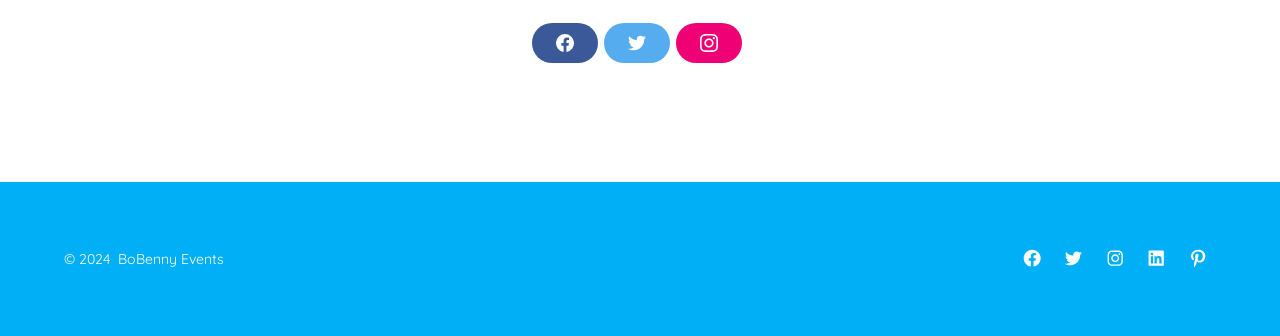Determine the bounding box coordinates for the area you should click to complete the following instruction: "Open Twitter in a new tab".

[0.825, 0.715, 0.853, 0.823]